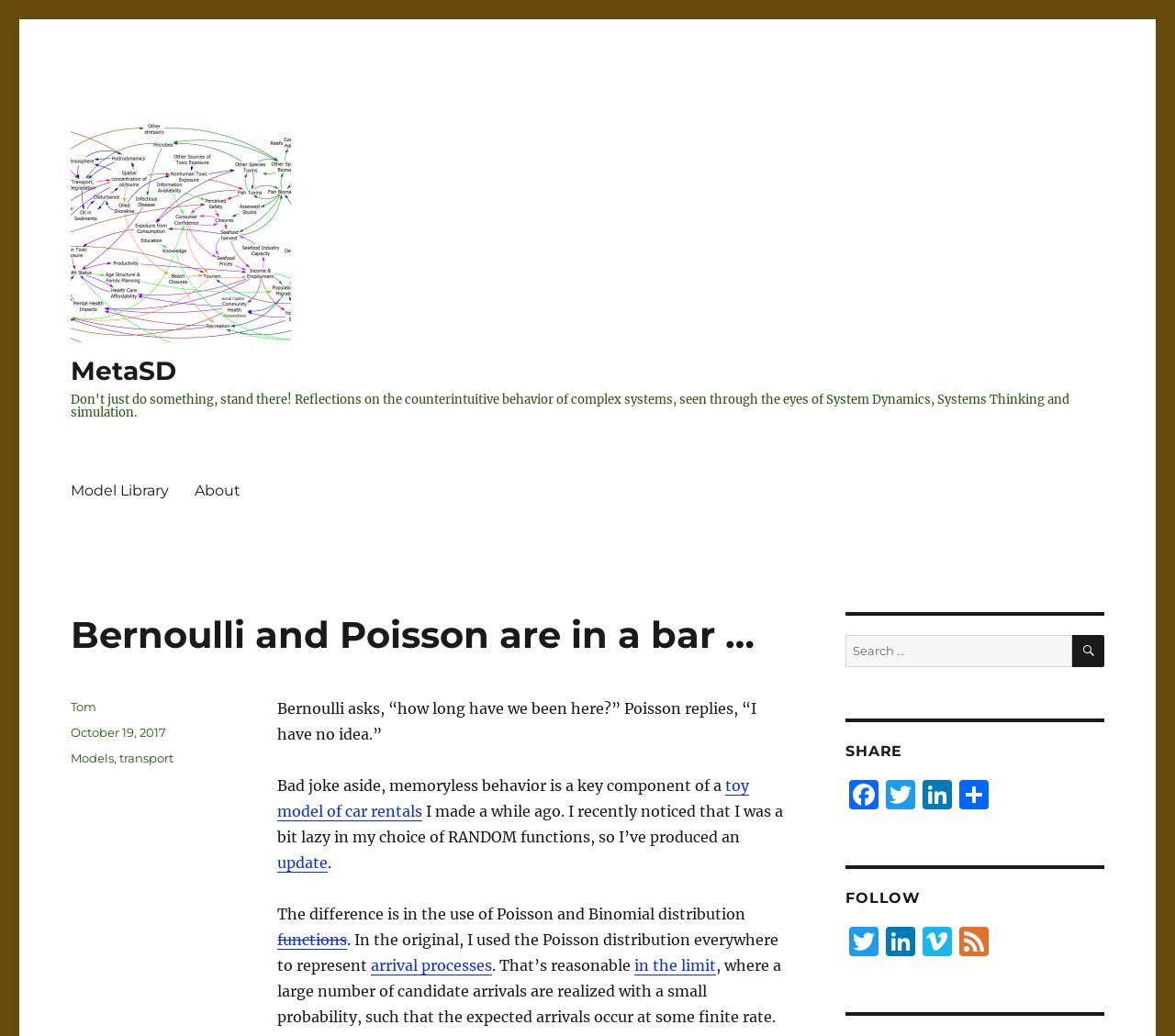Give an in-depth explanation of the webpage layout and content.

This webpage appears to be a blog post or article discussing a mathematical concept, specifically the use of Poisson and Binomial distributions in a toy model of car rentals. 

At the top of the page, there is a logo or icon with the text "MetaSD" next to it, which is also a link. Below this, there is a navigation menu with links to "Model Library" and "About". 

The main content of the page is a header with the title "Bernoulli and Poisson are in a bar …", followed by a series of paragraphs discussing the mathematical concept. The text includes a joke about Bernoulli and Poisson, and then delves into the details of the model, including the use of Poisson and Binomial distributions. There are several links within the text, including one to an "update" and another to "functions". 

To the right of the main content, there is a search bar with a search button. Below this, there are links to share the content on social media platforms such as Facebook, Twitter, and LinkedIn. Further down, there are links to follow the author on Twitter, LinkedIn, Vimeo, and an RSS feed. 

At the bottom of the page, there is a footer section with information about the author, "Tom", and the date the post was published, "October 19, 2017". There are also links to categories, including "Models" and "transport".